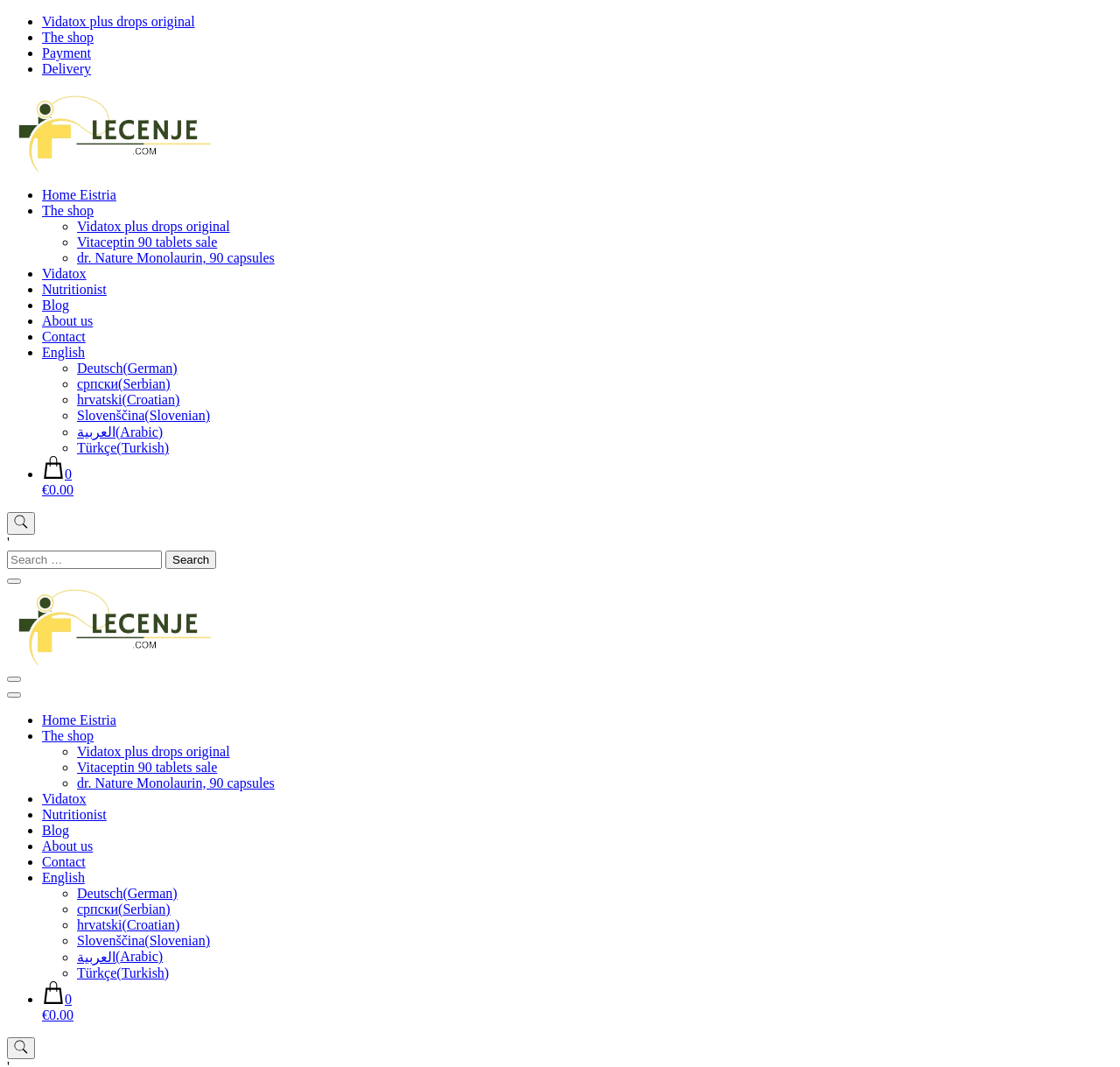Please identify the bounding box coordinates of the clickable region that I should interact with to perform the following instruction: "Click on the 'Search' button". The coordinates should be expressed as four float numbers between 0 and 1, i.e., [left, top, right, bottom].

[0.148, 0.516, 0.193, 0.533]